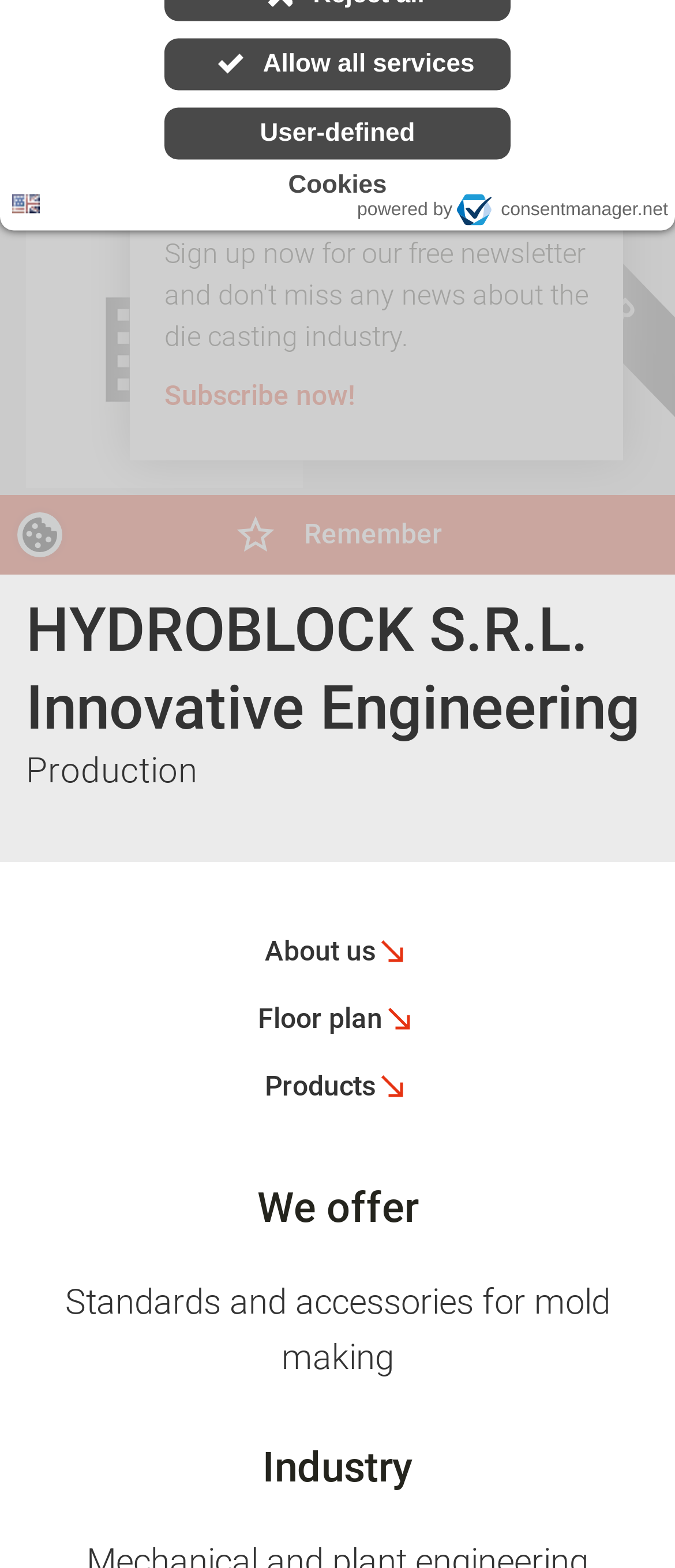Determine the bounding box coordinates for the HTML element described here: "Allow all services".

[0.244, 0.024, 0.756, 0.057]